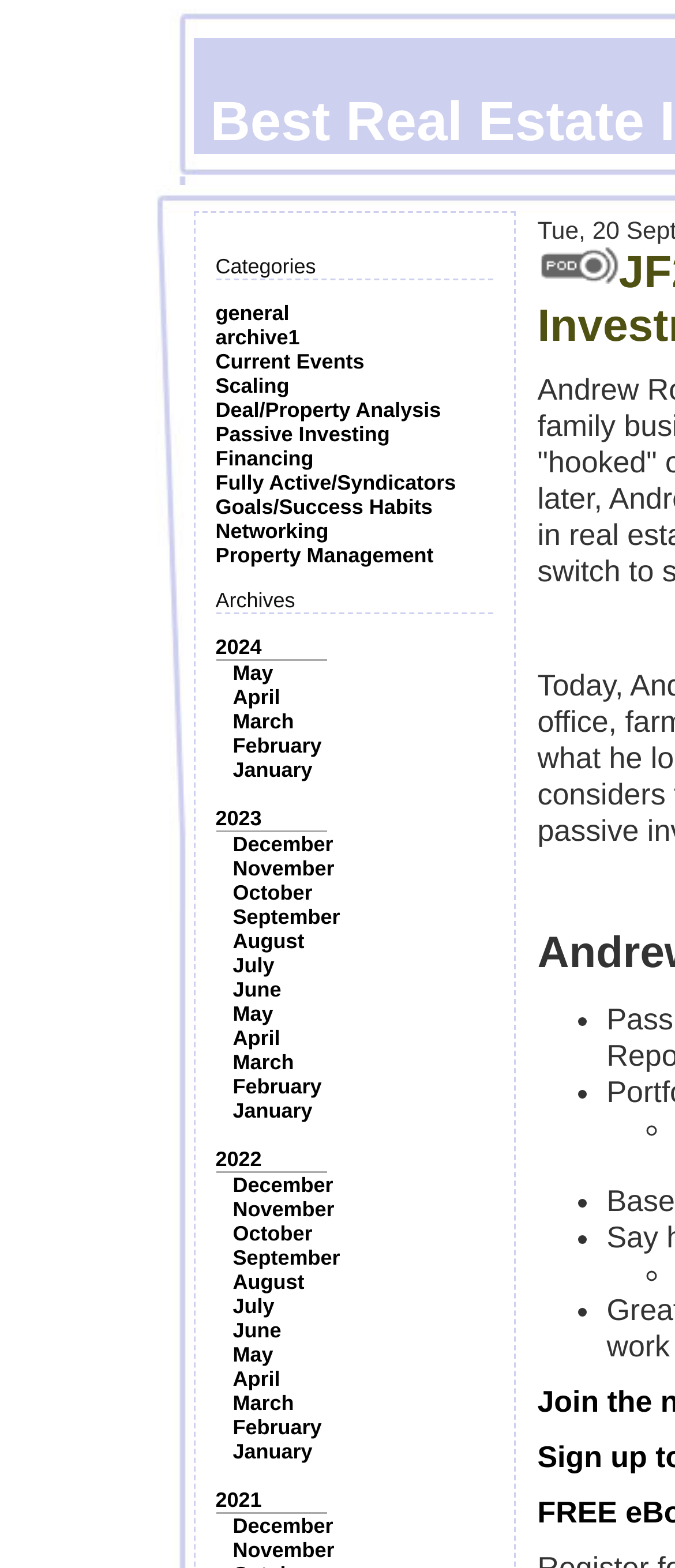Please identify the bounding box coordinates of the element's region that needs to be clicked to fulfill the following instruction: "Explore 'Passive Investing' topics". The bounding box coordinates should consist of four float numbers between 0 and 1, i.e., [left, top, right, bottom].

[0.319, 0.269, 0.577, 0.285]